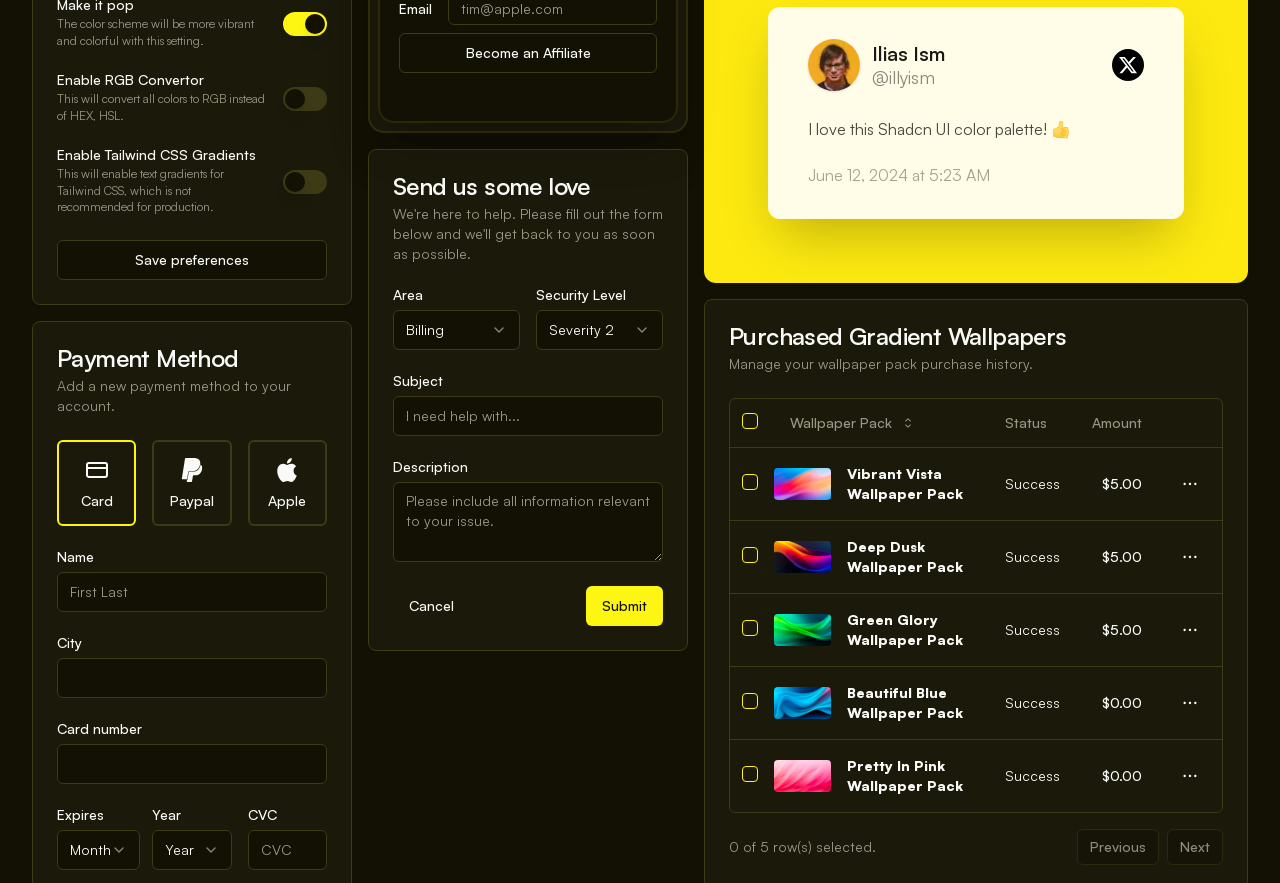Find the bounding box coordinates for the UI element that matches this description: "parent_node: CVC placeholder="CVC"".

[0.193, 0.939, 0.255, 0.985]